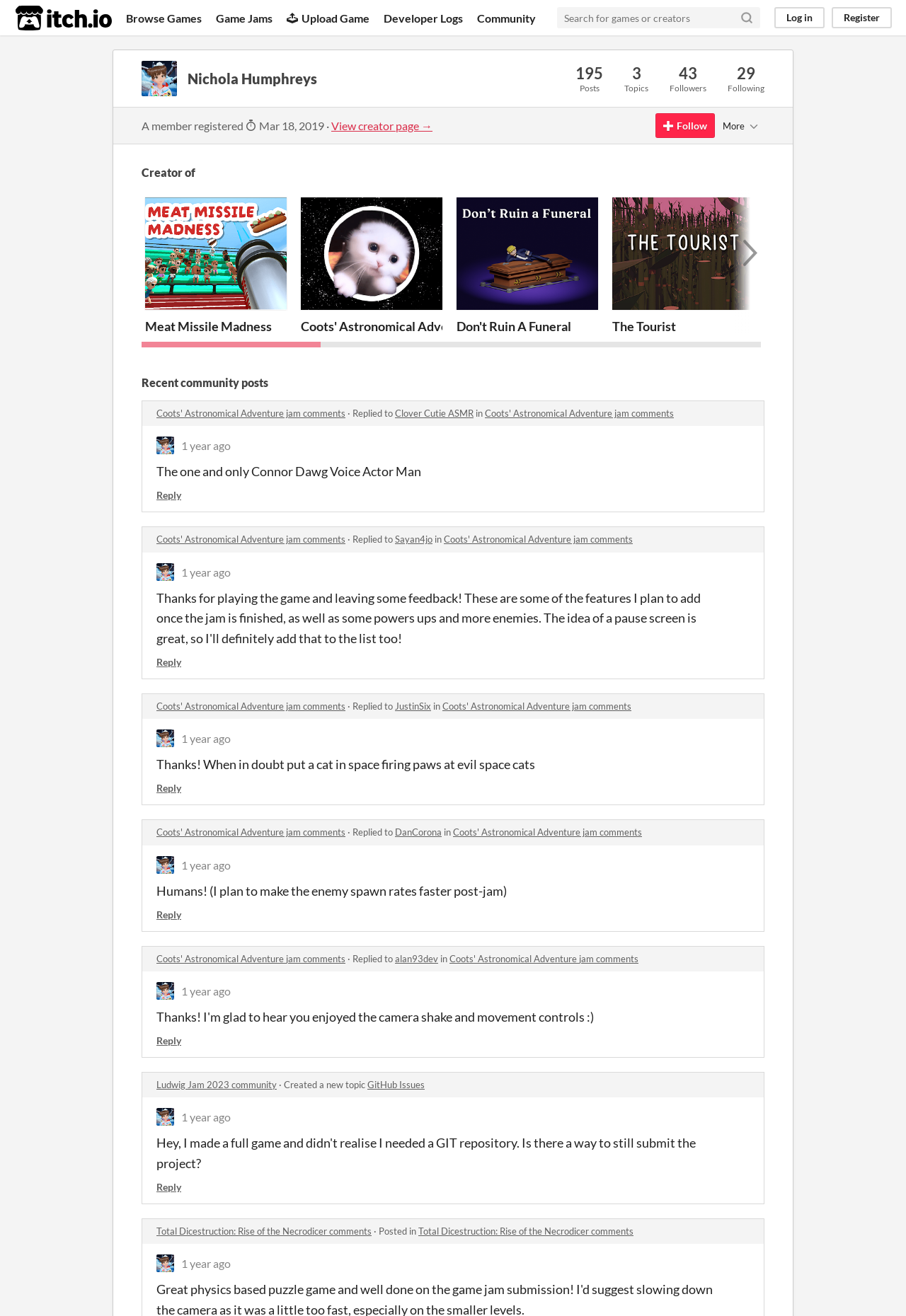Answer succinctly with a single word or phrase:
What is the name of the first game listed?

Meat Missile Madness